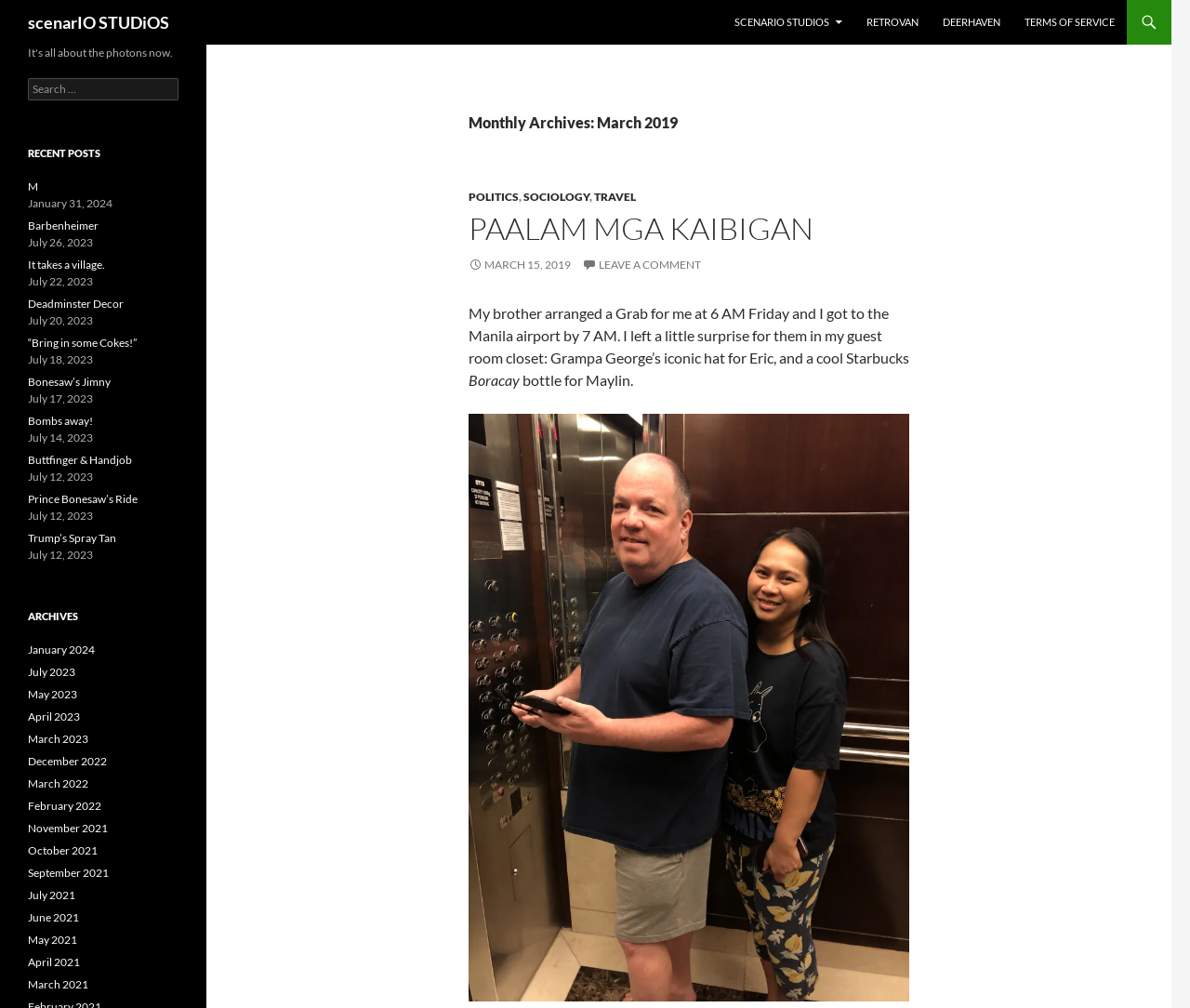Predict the bounding box of the UI element based on this description: "Colorado".

None